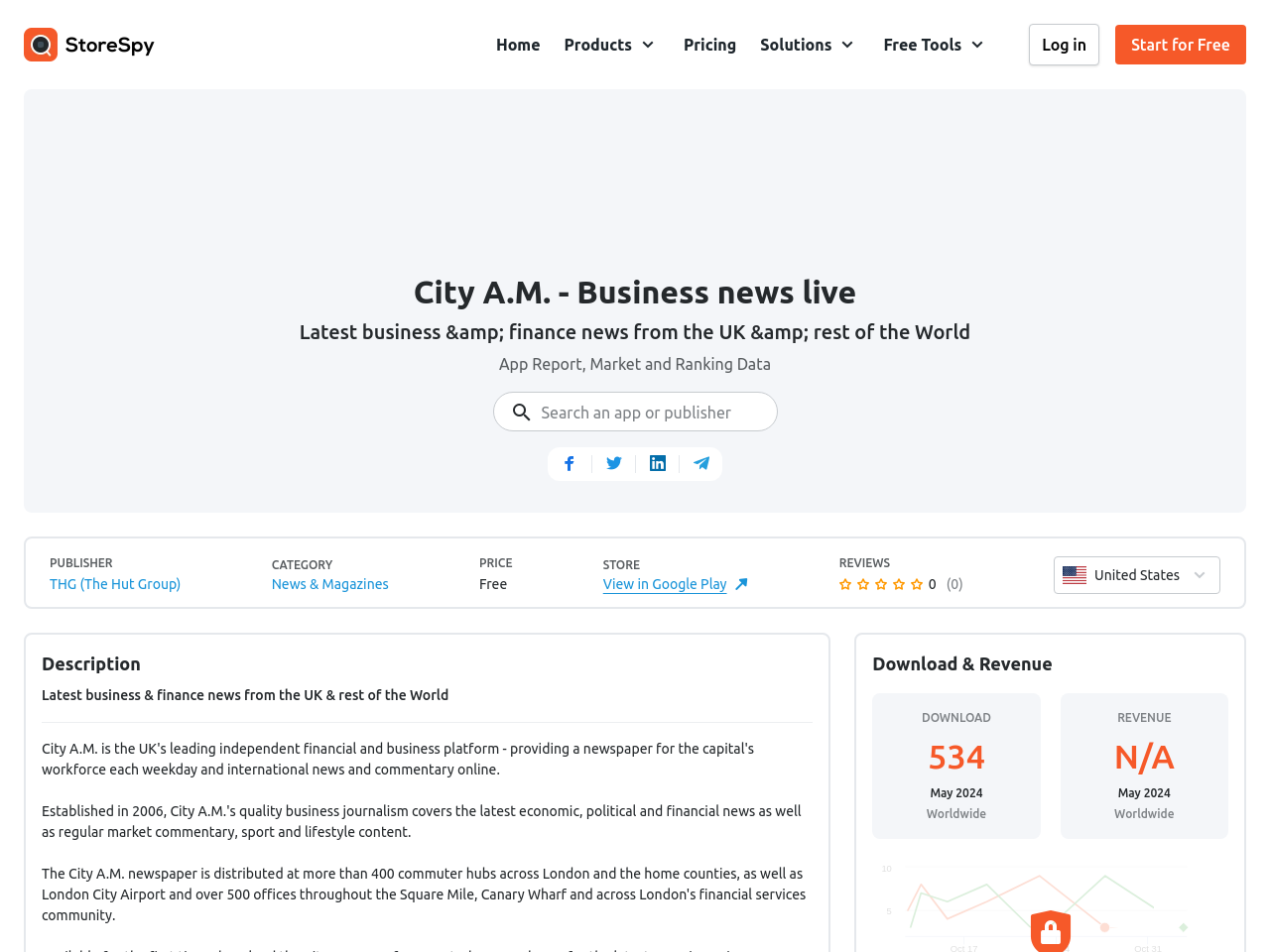Highlight the bounding box coordinates of the region I should click on to meet the following instruction: "Click on the 'Log in' button".

[0.81, 0.025, 0.866, 0.069]